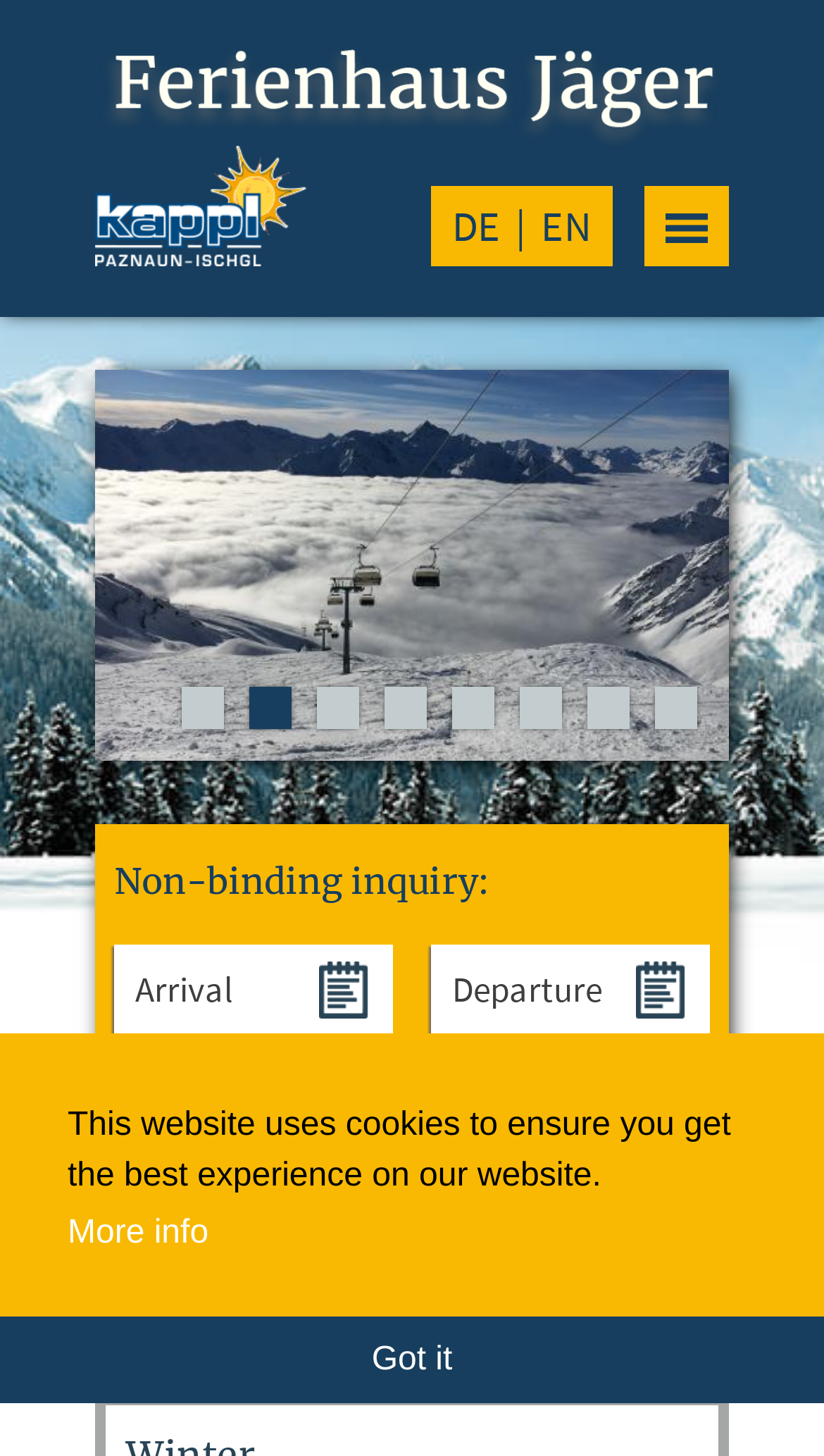Determine the bounding box for the described UI element: "parent_node: HOME aria-label="hamburger-icon"".

None